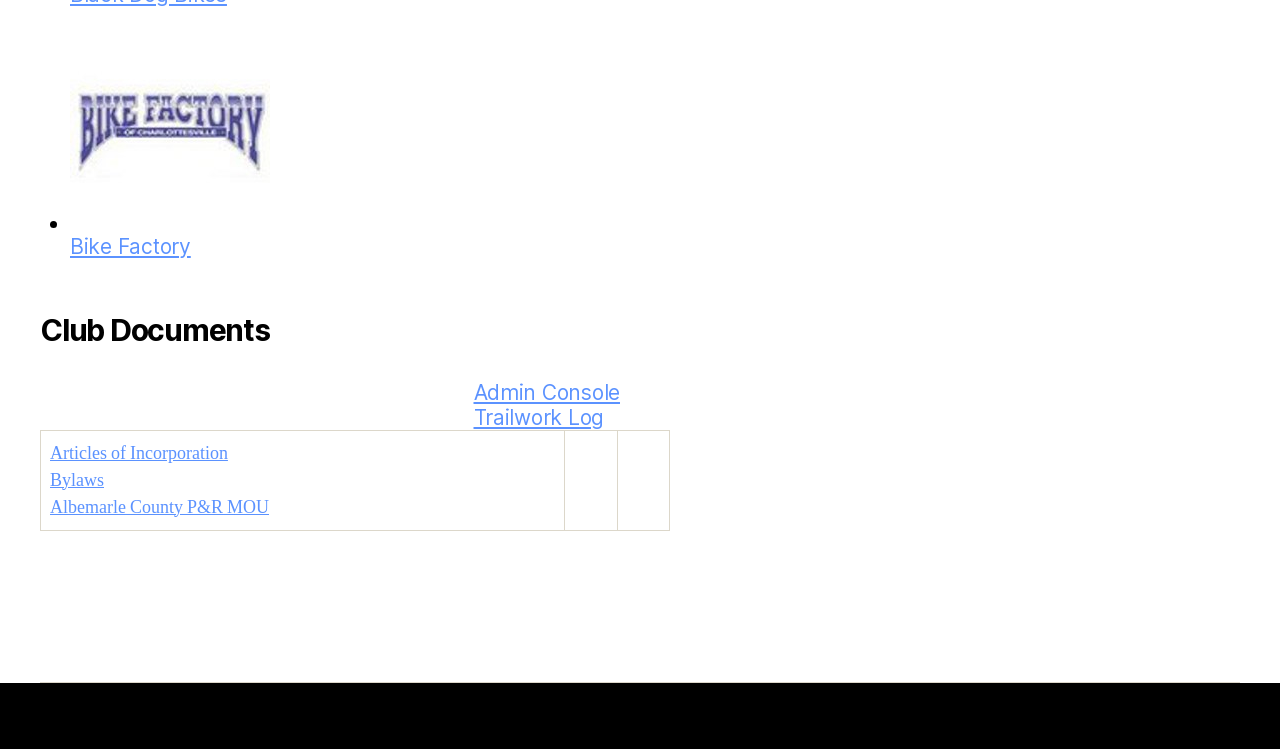How many links are in the first gridcell?
From the details in the image, answer the question comprehensively.

The answer can be found by looking at the first gridcell in the table, which contains three links: 'Articles of Incorporation', 'Bylaws', and 'Albemarle County P&R MOU'.